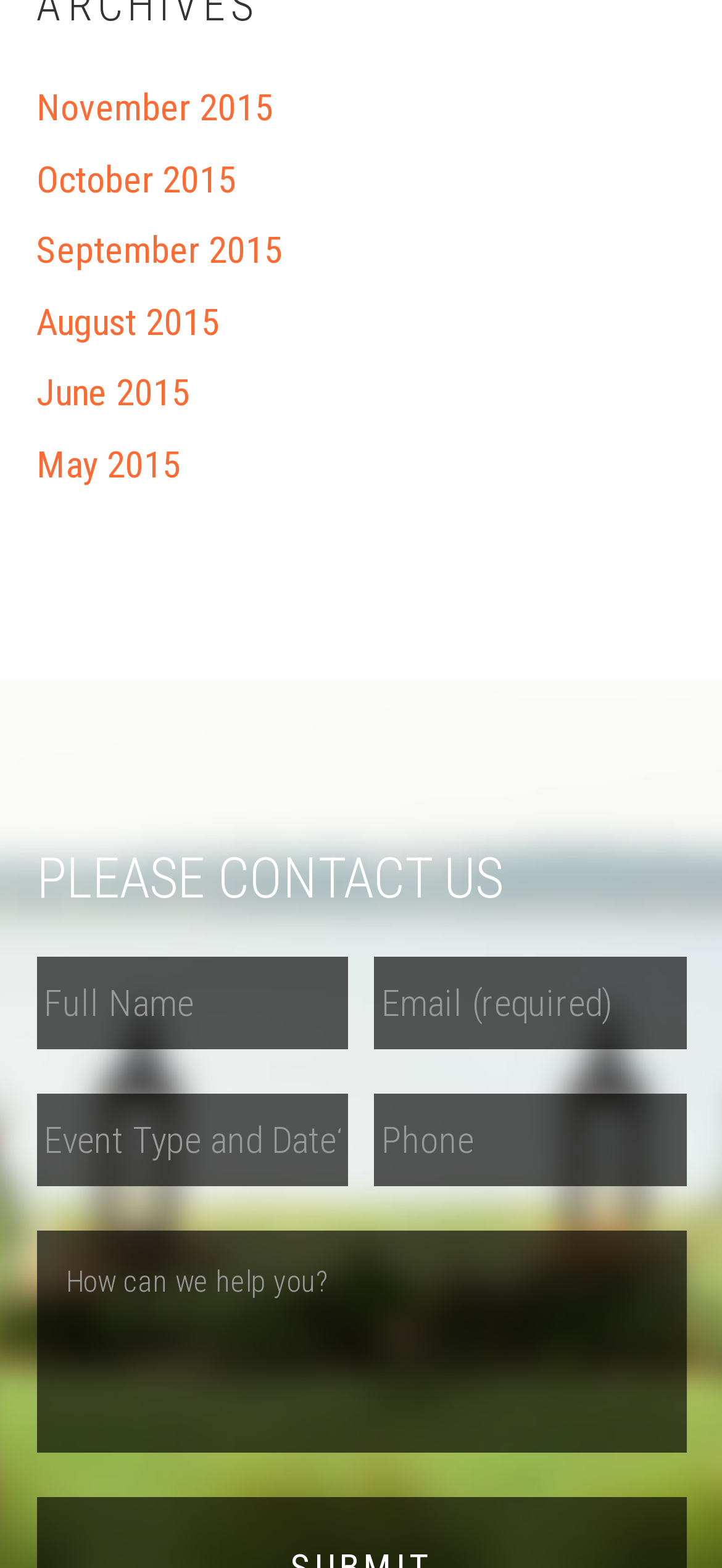Specify the bounding box coordinates for the region that must be clicked to perform the given instruction: "enter message".

[0.05, 0.698, 0.482, 0.757]